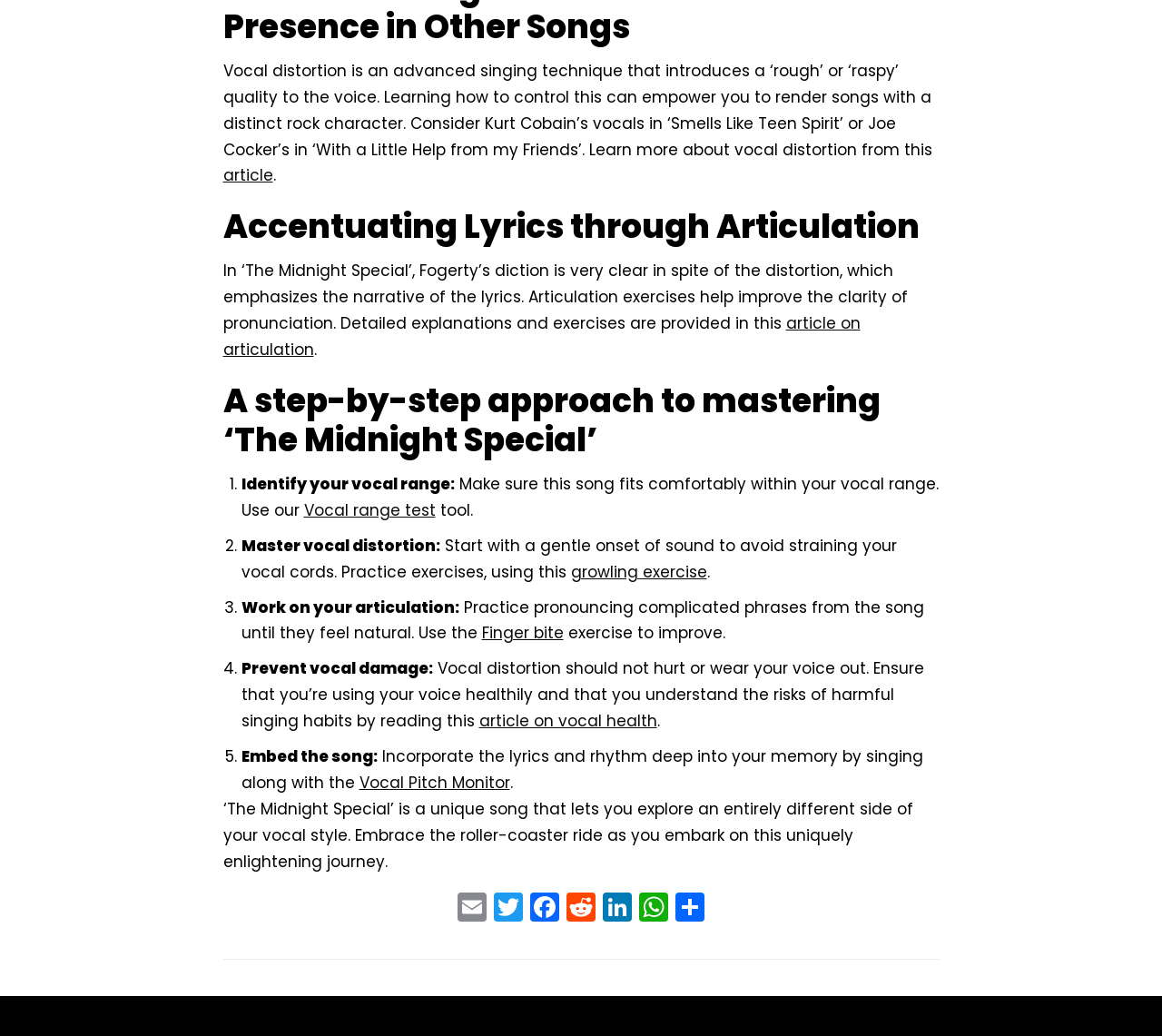Please provide the bounding box coordinates in the format (top-left x, top-left y, bottom-right x, bottom-right y). Remember, all values are floating point numbers between 0 and 1. What is the bounding box coordinate of the region described as: Vocal Pitch Monitor

[0.309, 0.745, 0.439, 0.766]